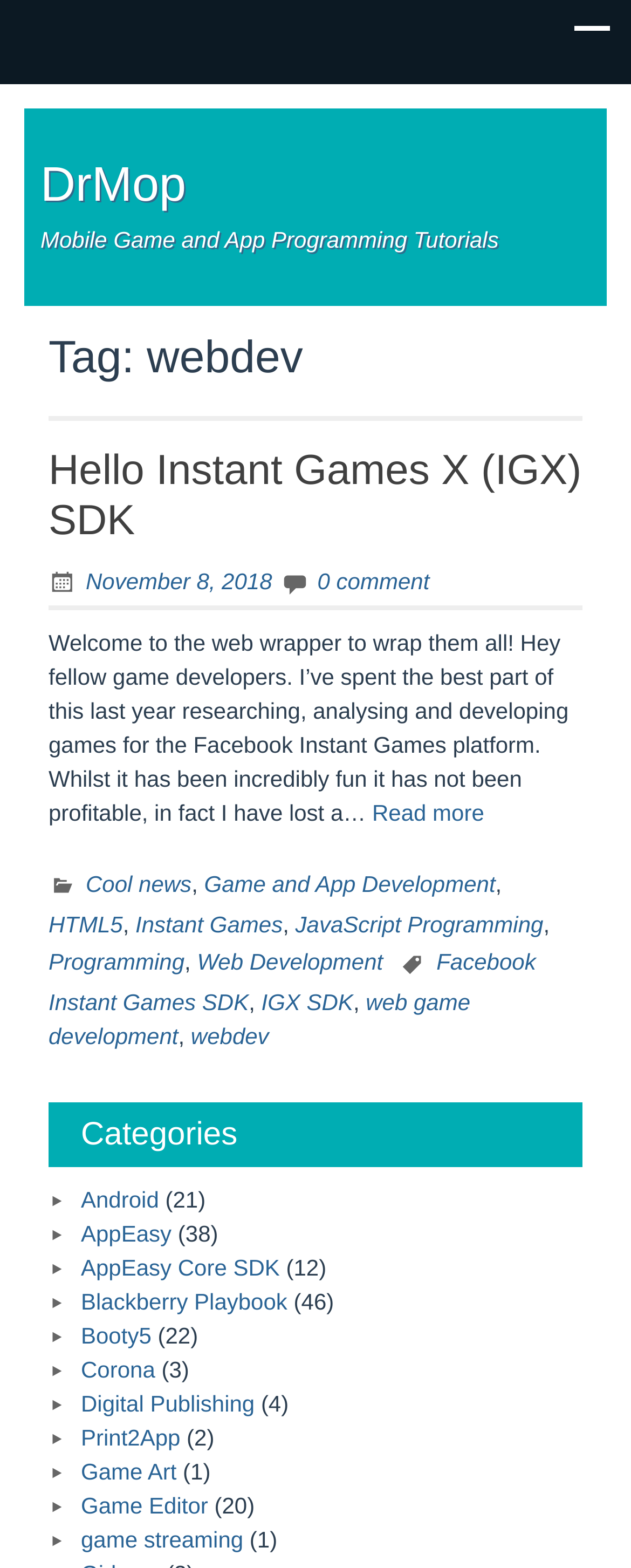Please find the bounding box for the following UI element description. Provide the coordinates in (top-left x, top-left y, bottom-right x, bottom-right y) format, with values between 0 and 1: Facebook Instant Games SDK

[0.077, 0.605, 0.849, 0.647]